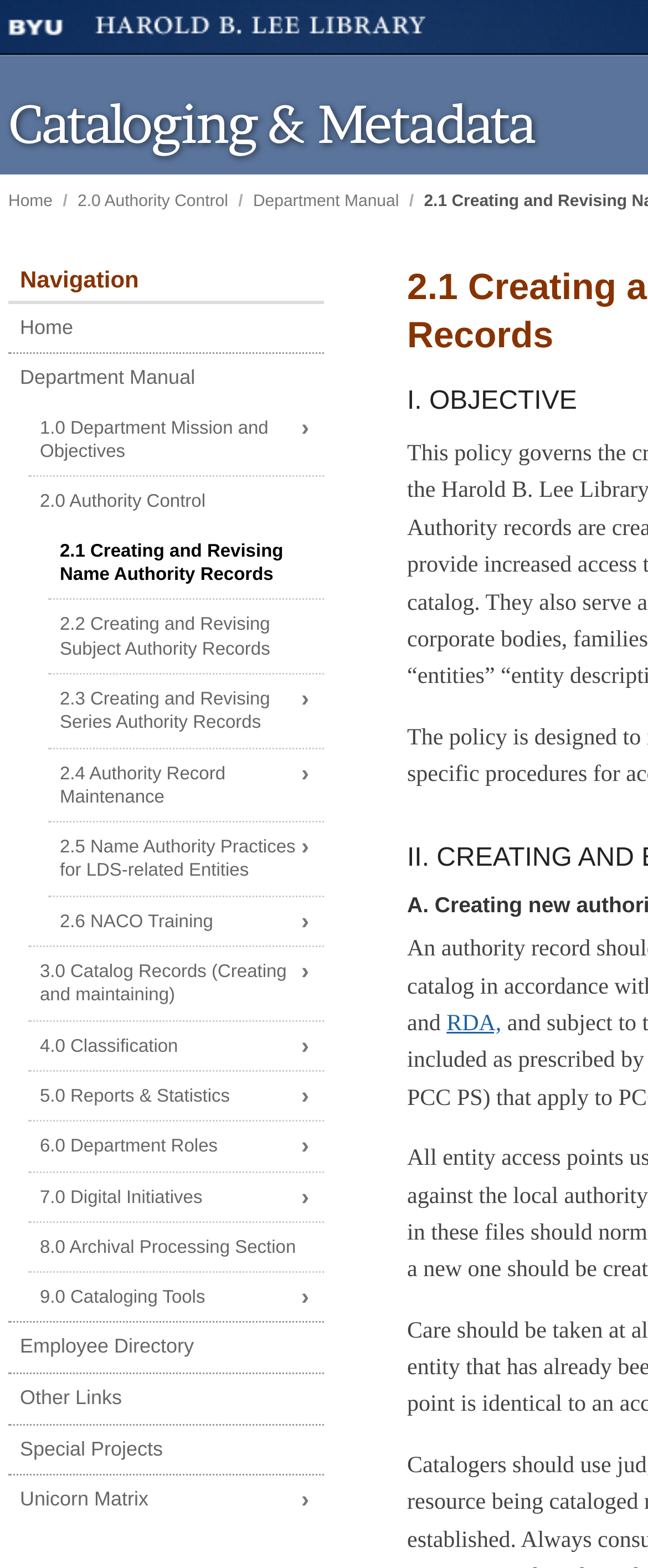Construct a thorough caption encompassing all aspects of the webpage.

This webpage appears to be a policy document or a guide related to cataloging and metadata in a library setting. At the top, there is a header section with links to "BYU" and "Cataloging & Metadata" on the left, and a link to "Home" on the right. Below this header, there are several links to different sections, including "2.0 Authority Control", "Department Manual", and others.

On the left side of the page, there is a navigation menu with links to various sections, including "Home", "Department Manual", and several sections related to authority control, catalog records, classification, and more. These links are organized in a vertical list, with each link below the previous one.

In the main content area, there is a section with a heading "Navigation" that appears to be a duplicate of the navigation menu on the left side. Below this, there is a list of links to specific sections, including "2.1 Creating and Revising Name Authority Records", "2.2 Creating and Revising Subject Authority Records", and others. These links are also organized in a vertical list.

At the bottom of the page, there are several more links to other resources, including an "Employee Directory", "Other Links", "Special Projects", and "Unicorn Matrix". There is also a brief phrase "and RDA" near the bottom of the page, which may be related to the content of the policy document.

Overall, the webpage appears to be a detailed guide or policy document related to cataloging and metadata in a library setting, with a focus on authority control and related topics.